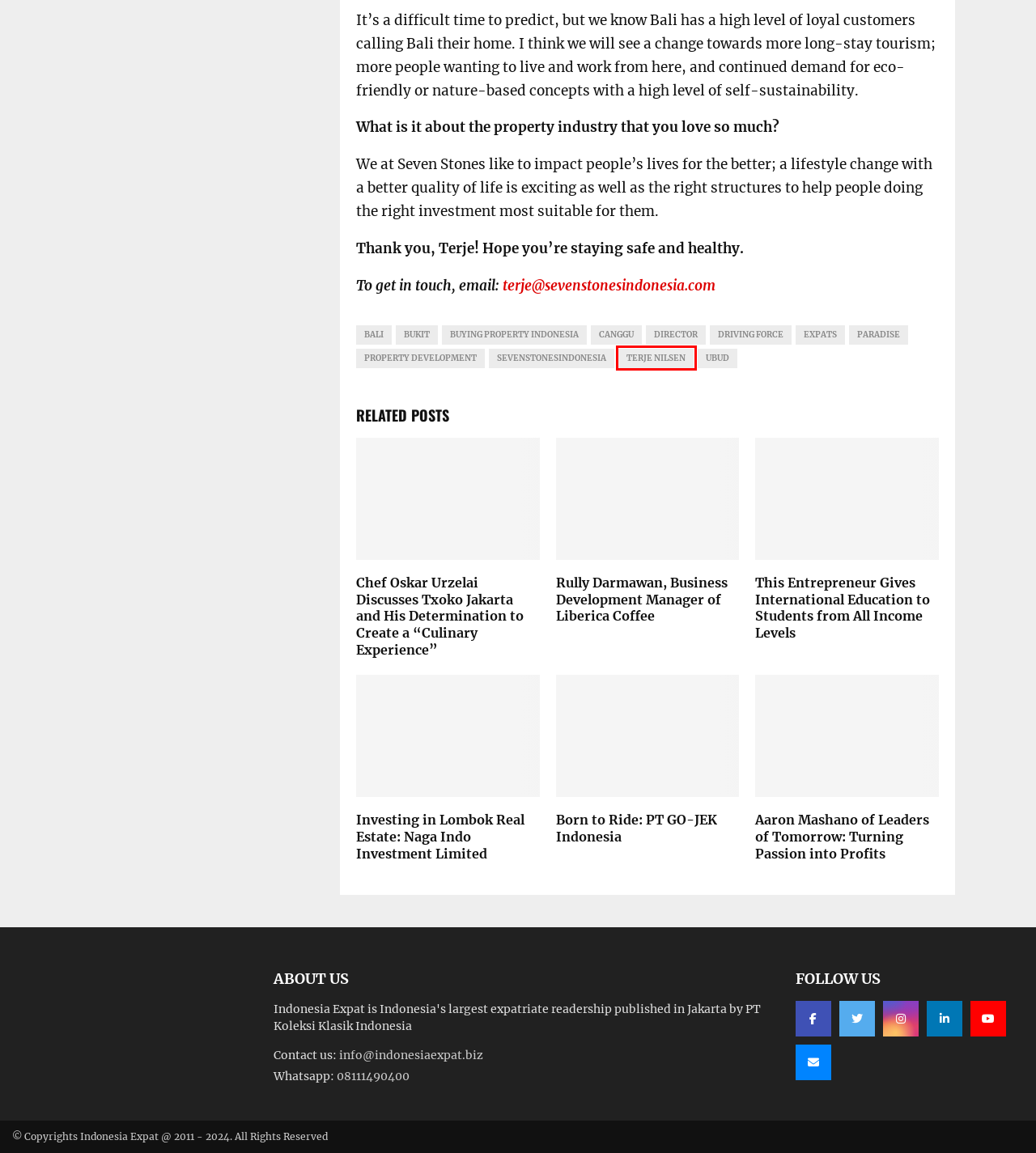You are provided a screenshot of a webpage featuring a red bounding box around a UI element. Choose the webpage description that most accurately represents the new webpage after clicking the element within the red bounding box. Here are the candidates:
A. driving force – Indonesia Expat
B. Canggu – Indonesia Expat
C. sevenstonesindonesia – Indonesia Expat
D. Terje Nilsen – Indonesia Expat
E. Born to Ride: PT GO-JEK Indonesia – Indonesia Expat
F. paradise – Indonesia Expat
G. Investing in Lombok Real Estate: Naga Indo Investment Limited – Indonesia Expat
H. property development – Indonesia Expat

D